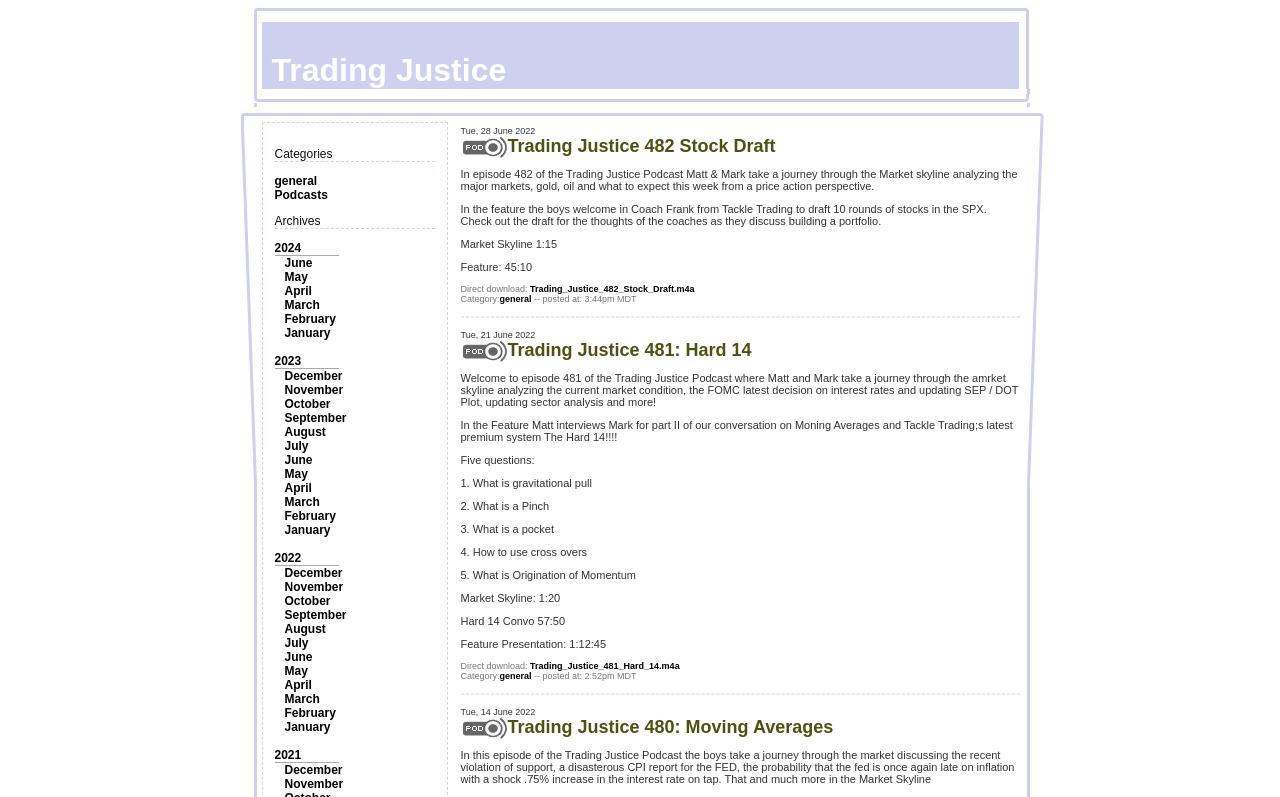Determine the bounding box coordinates of the area to click in order to meet this instruction: "Download the 'Trading Justice 482 Stock Draft' podcast".

[0.414, 0.356, 0.543, 0.369]